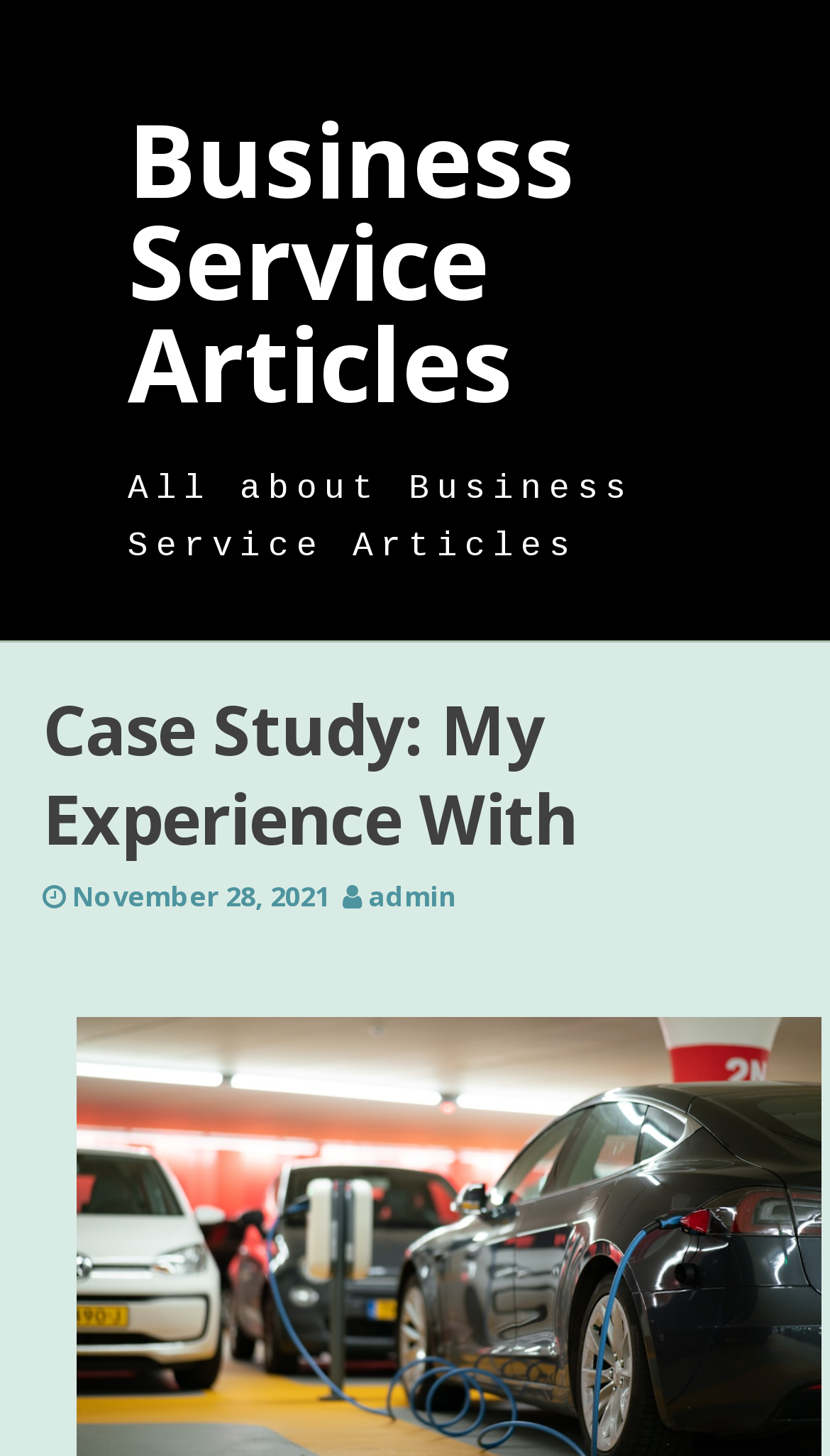Who is the author of the article?
Using the information from the image, provide a comprehensive answer to the question.

I found a link 'admin' which is likely to be the author of the article, as it is located near the article title and publication date.